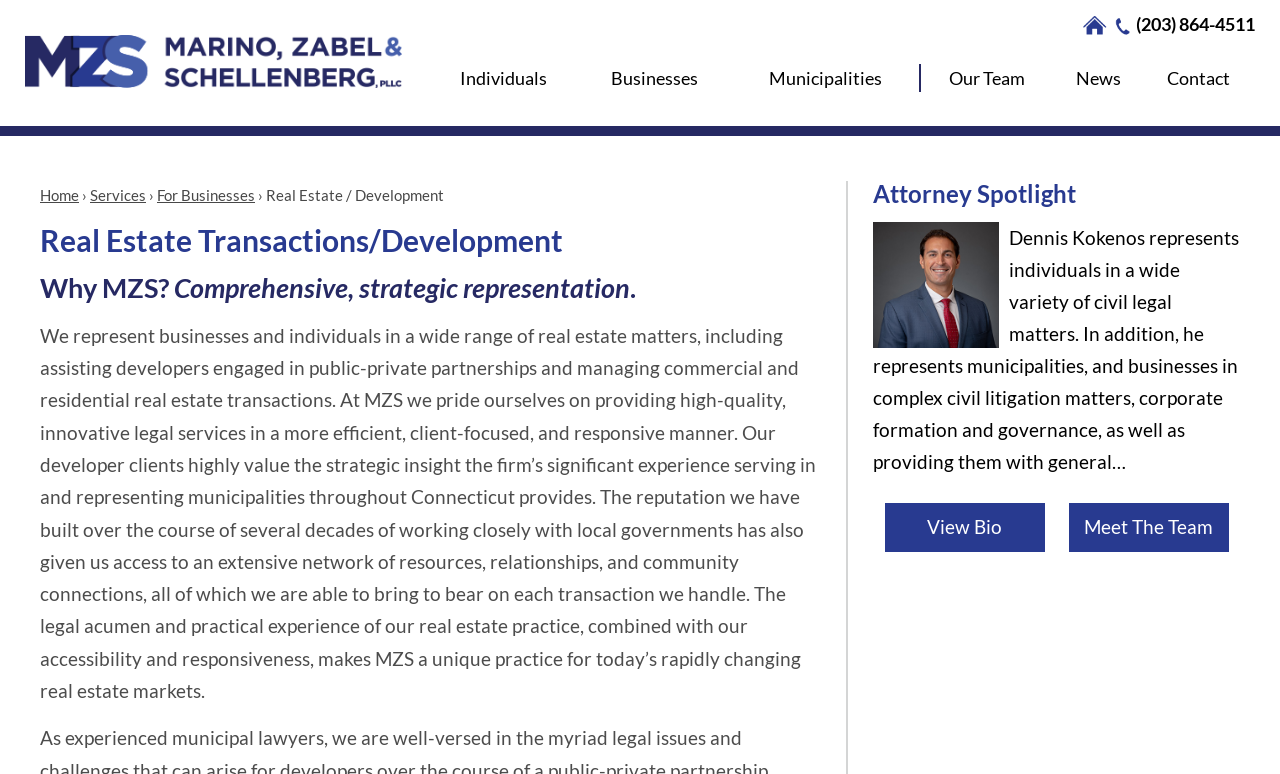Based on the image, please elaborate on the answer to the following question:
What is the phone number of the law firm?

The phone number of the law firm is (203) 864-4511, which is provided as a link at the top of the webpage.